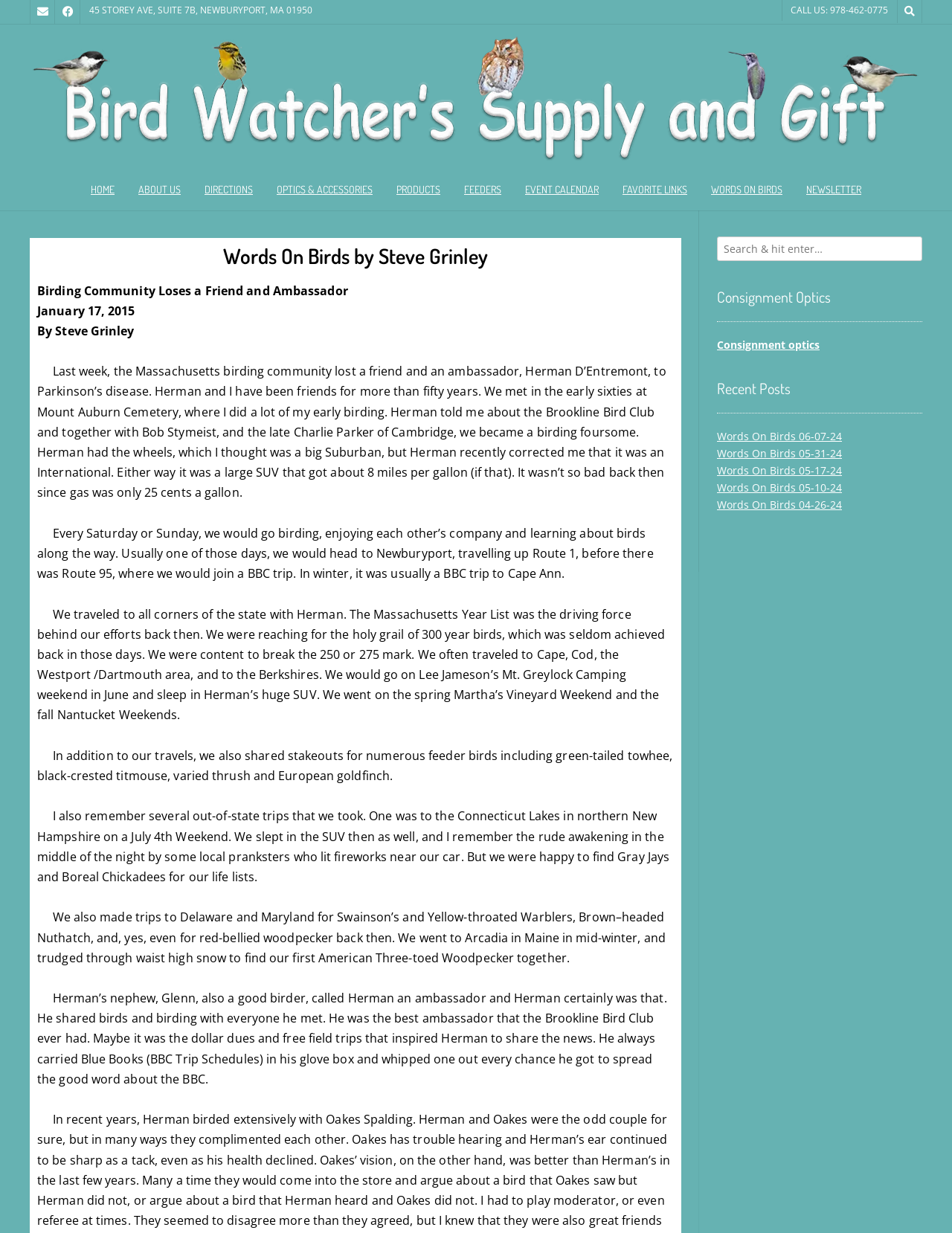Please identify the bounding box coordinates of the area I need to click to accomplish the following instruction: "View 'Consignment Optics'".

[0.753, 0.274, 0.861, 0.285]